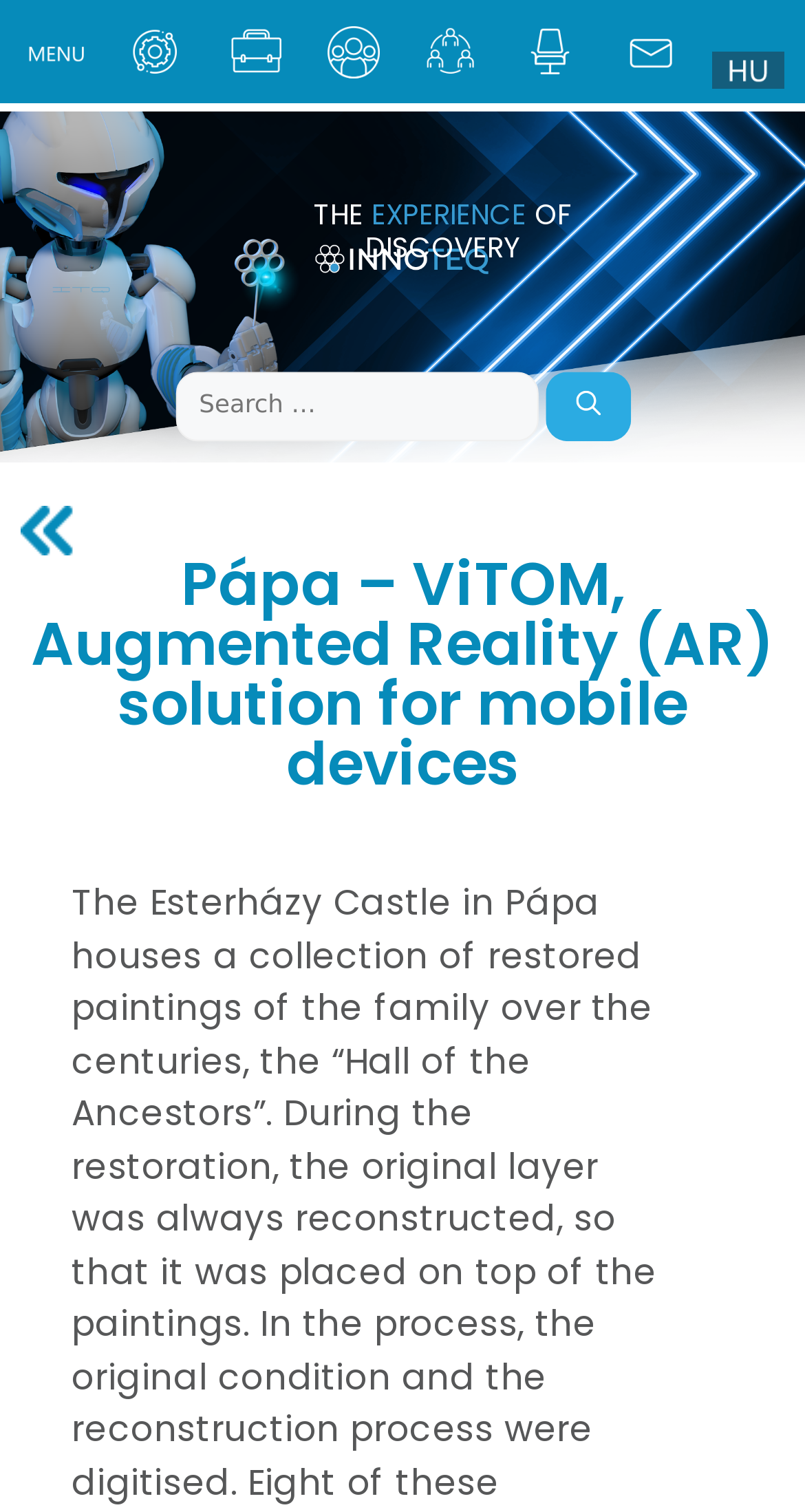Extract the main title from the webpage.

THE EXPERIENCE OF
DISCOVERY